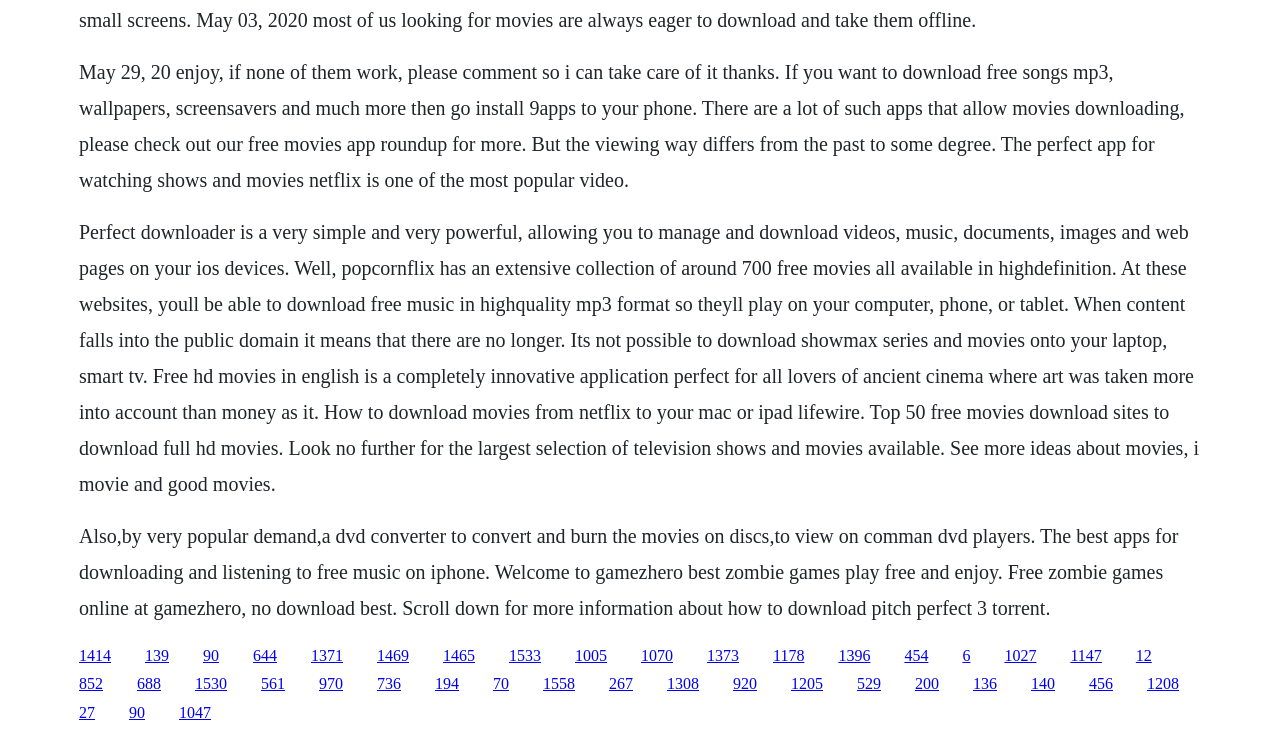Can you find the bounding box coordinates for the element to click on to achieve the instruction: "Go to the website to download free hd movies in english"?

[0.062, 0.3, 0.937, 0.672]